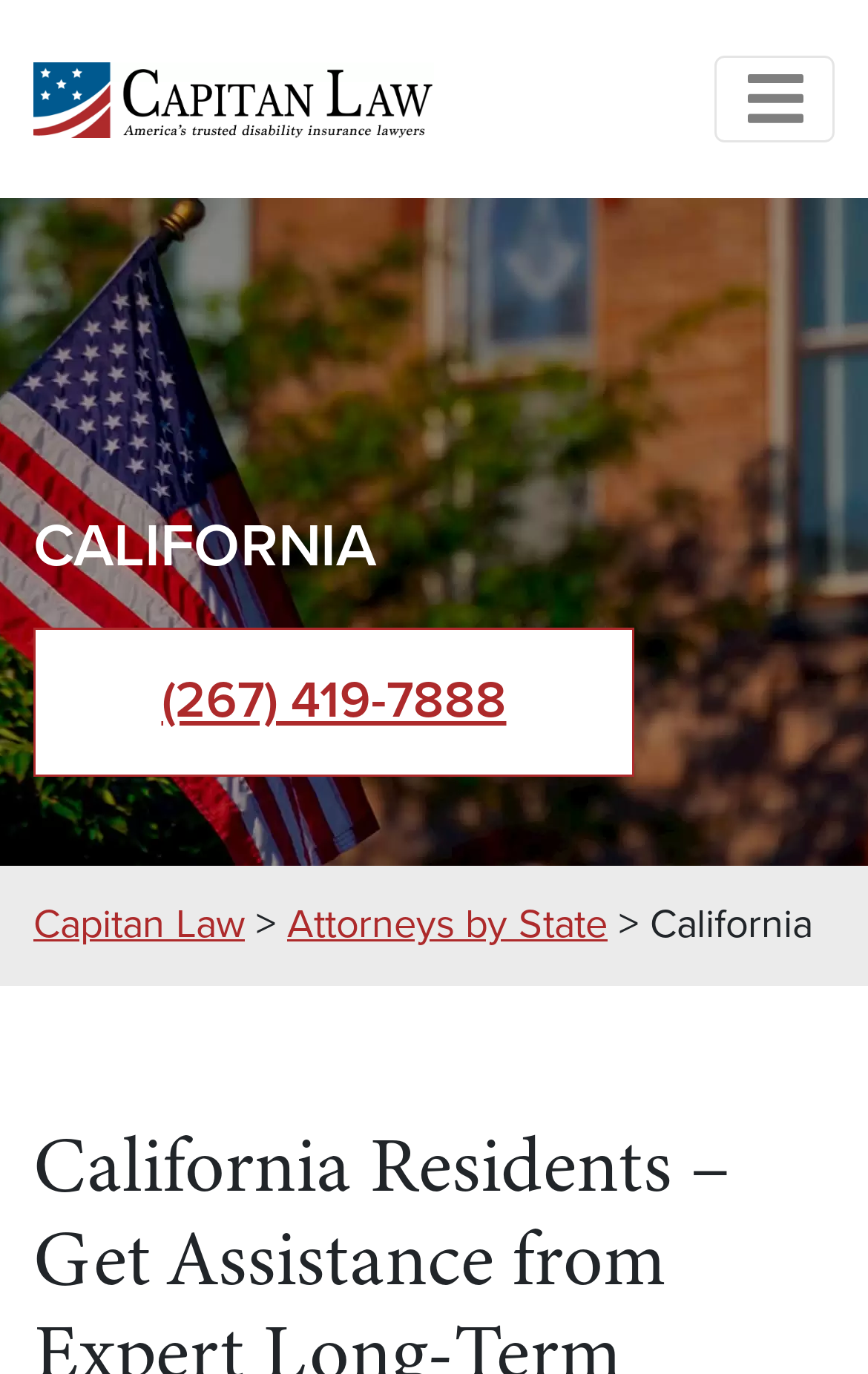Using the information in the image, could you please answer the following question in detail:
What is the name of the law firm?

I found the name of the law firm by looking at the link element with the text 'Capitan Law' which has a bounding box coordinate of [0.038, 0.034, 0.5, 0.11].